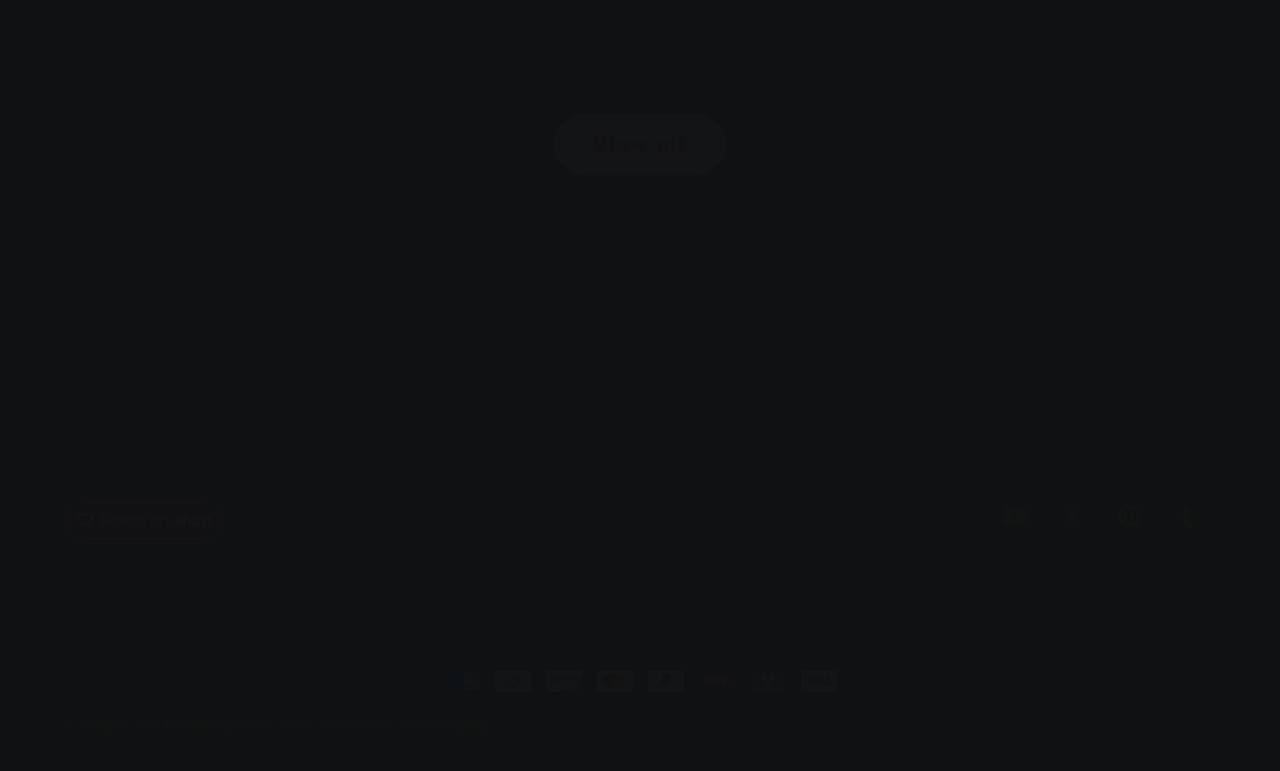Can you find the bounding box coordinates for the element to click on to achieve the instruction: "Visit YouTube channel"?

[0.771, 0.632, 0.815, 0.706]